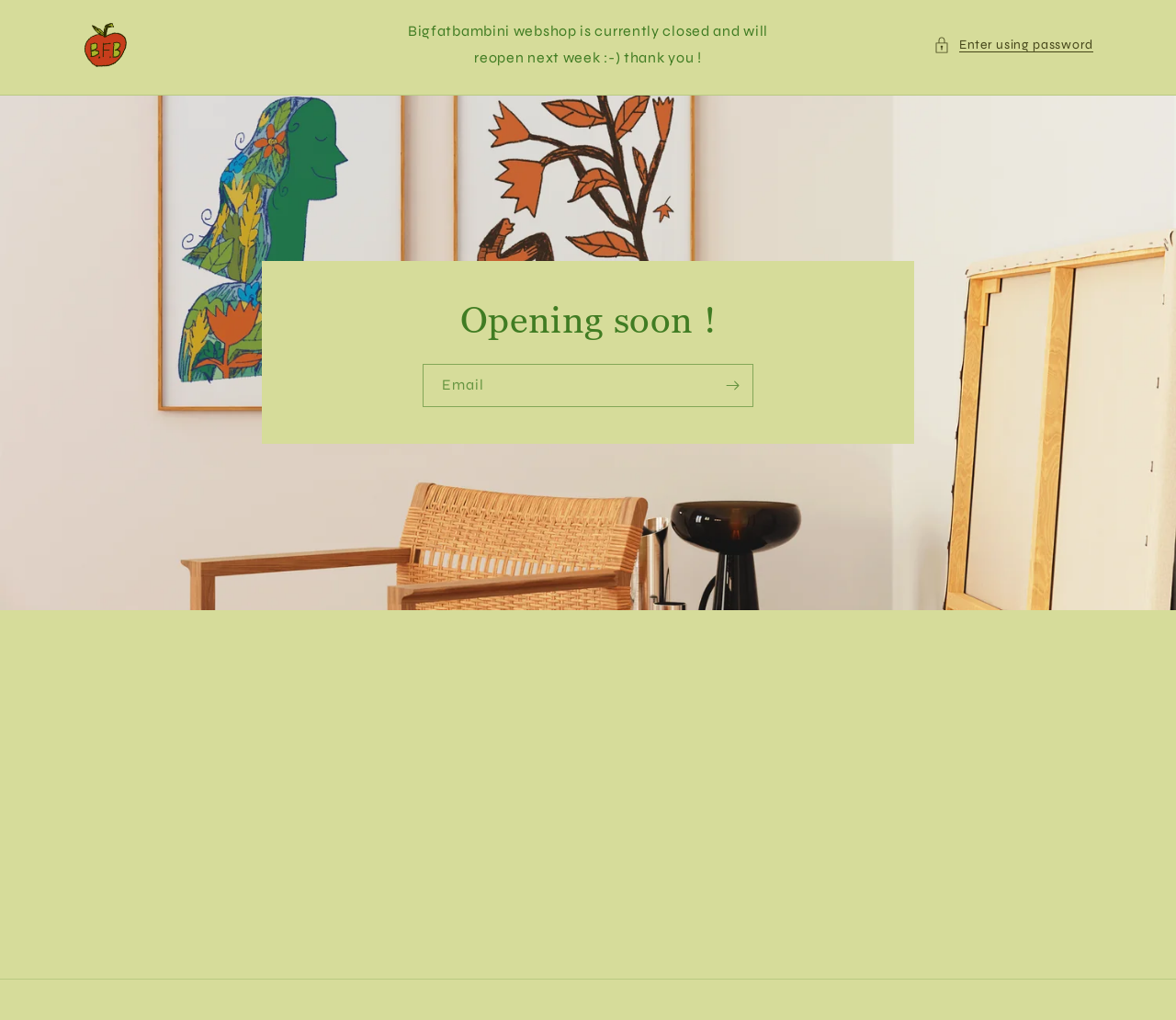Please specify the bounding box coordinates in the format (top-left x, top-left y, bottom-right x, bottom-right y), with all values as floating point numbers between 0 and 1. Identify the bounding box of the UI element described by: Enter using password

[0.794, 0.033, 0.93, 0.055]